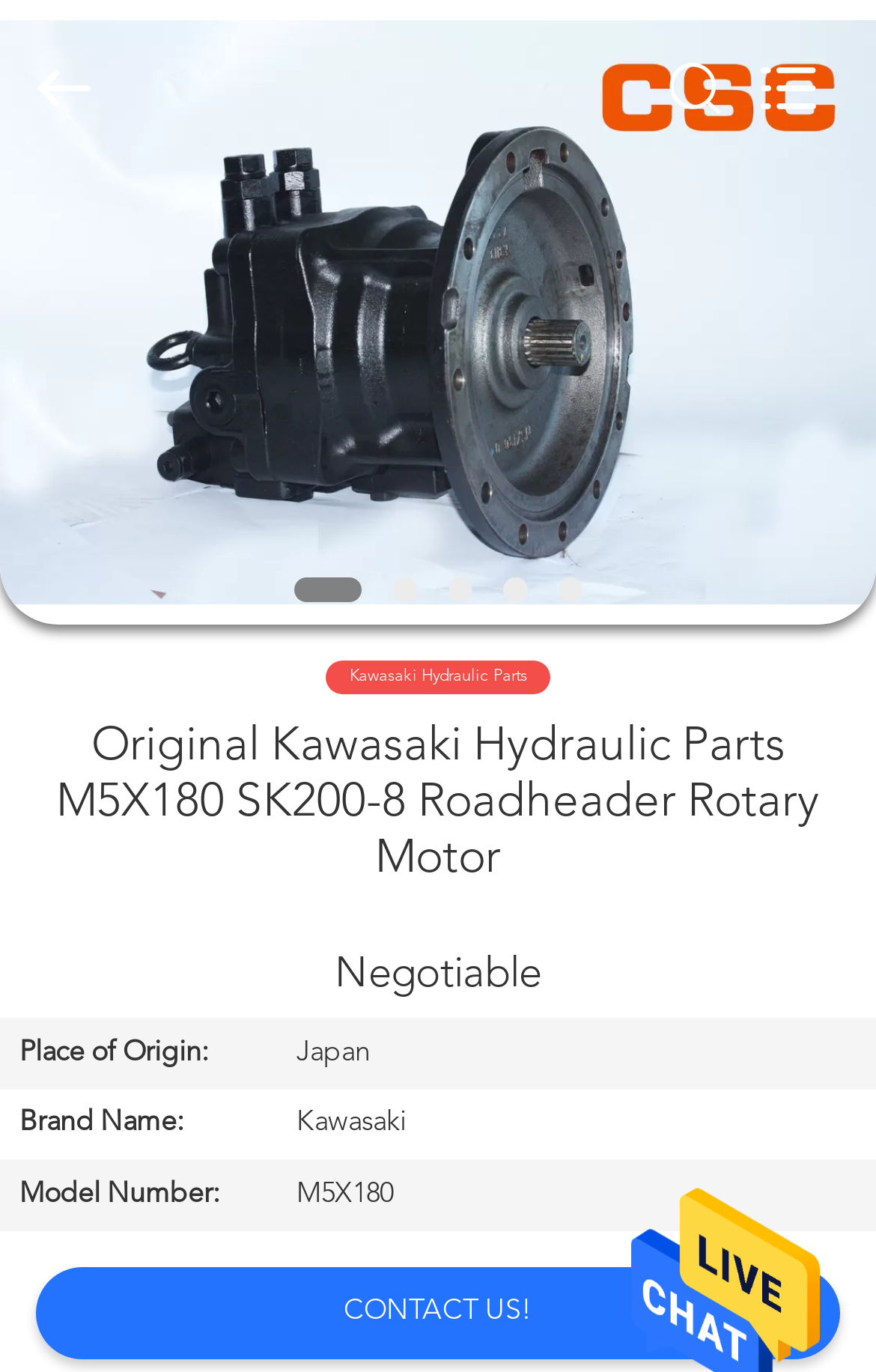Give a concise answer of one word or phrase to the question: 
What is the copyright year range?

2020 - 2024